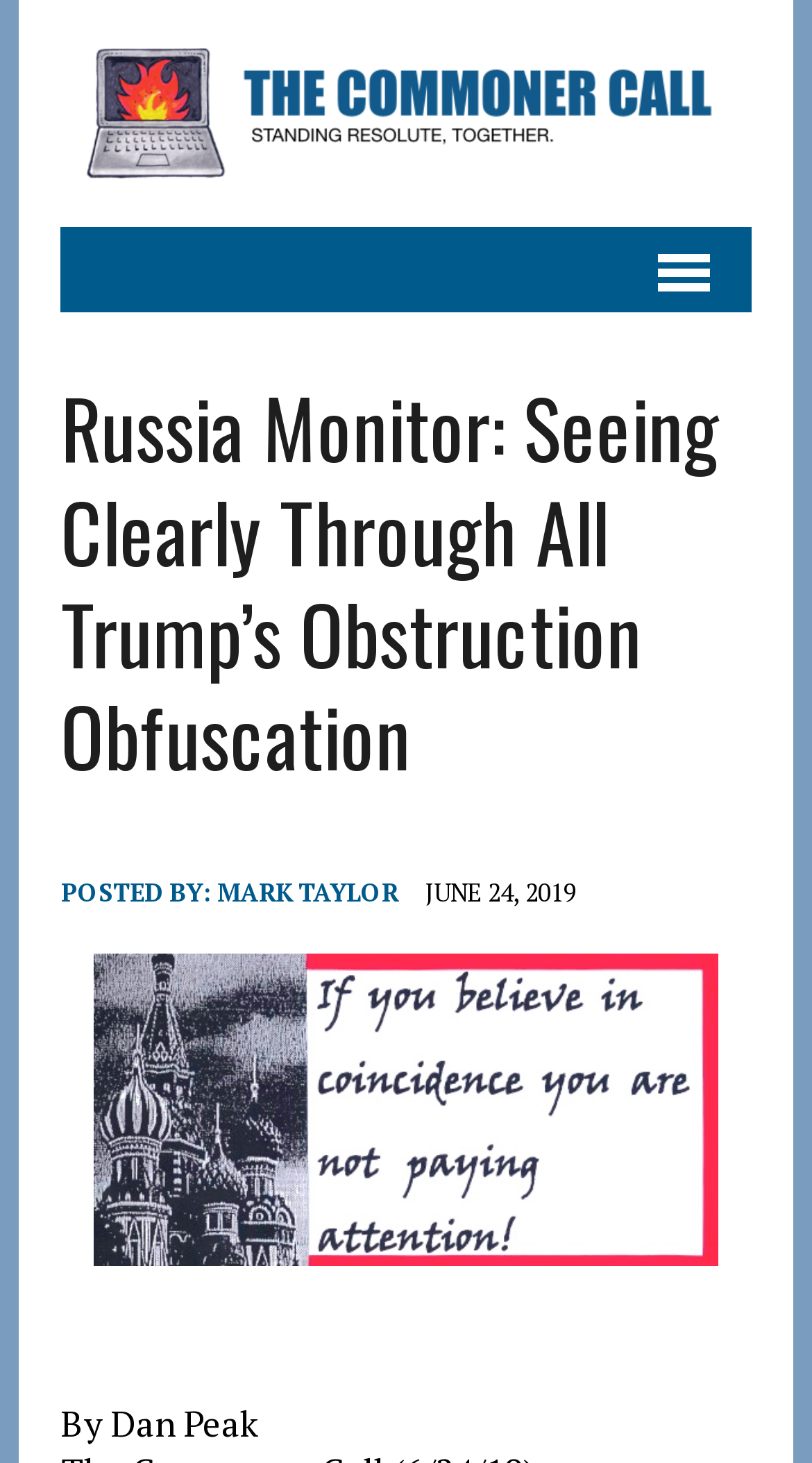Based on the image, please elaborate on the answer to the following question:
What is the date of the post?

I found the answer by looking at the static text element that says 'JUNE 24, 2019', which is located below the 'POSTED BY:' text.